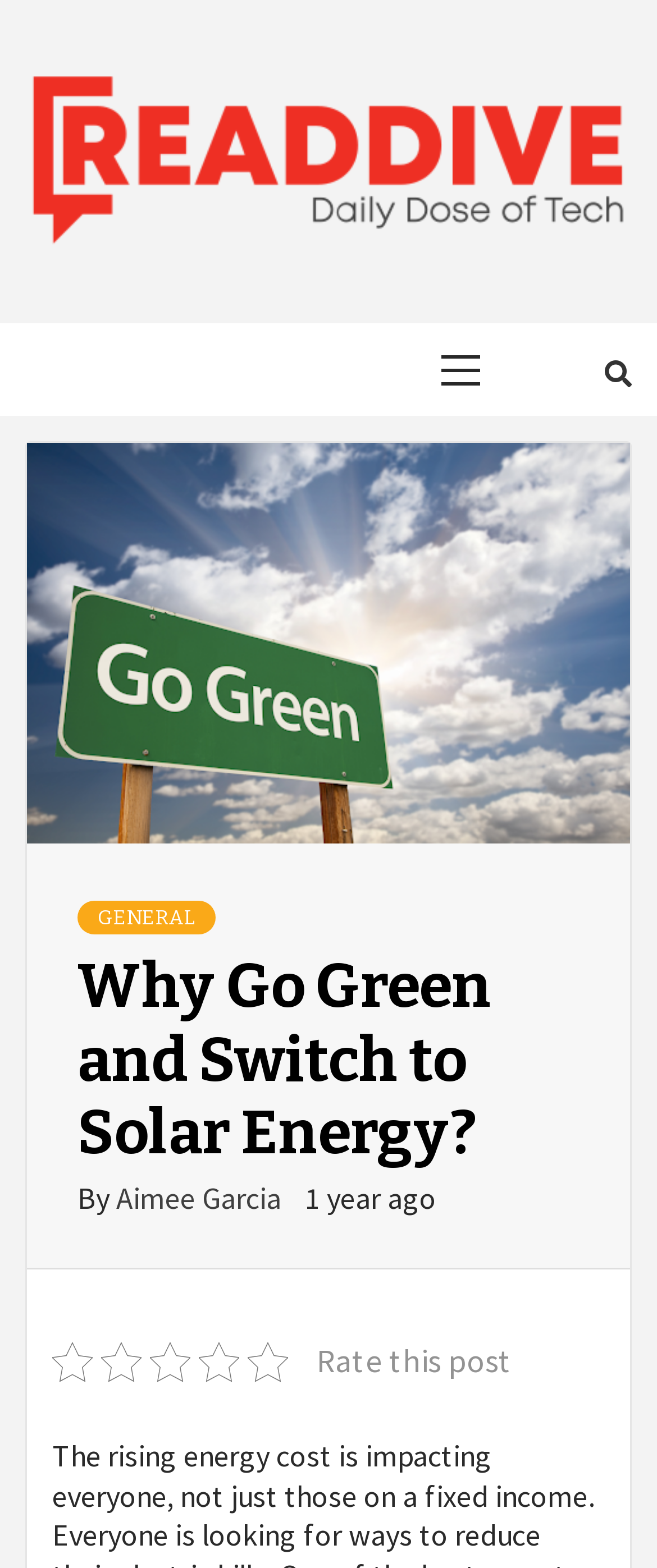Respond with a single word or phrase to the following question: What is the name of the author of the article?

Aimee Garcia